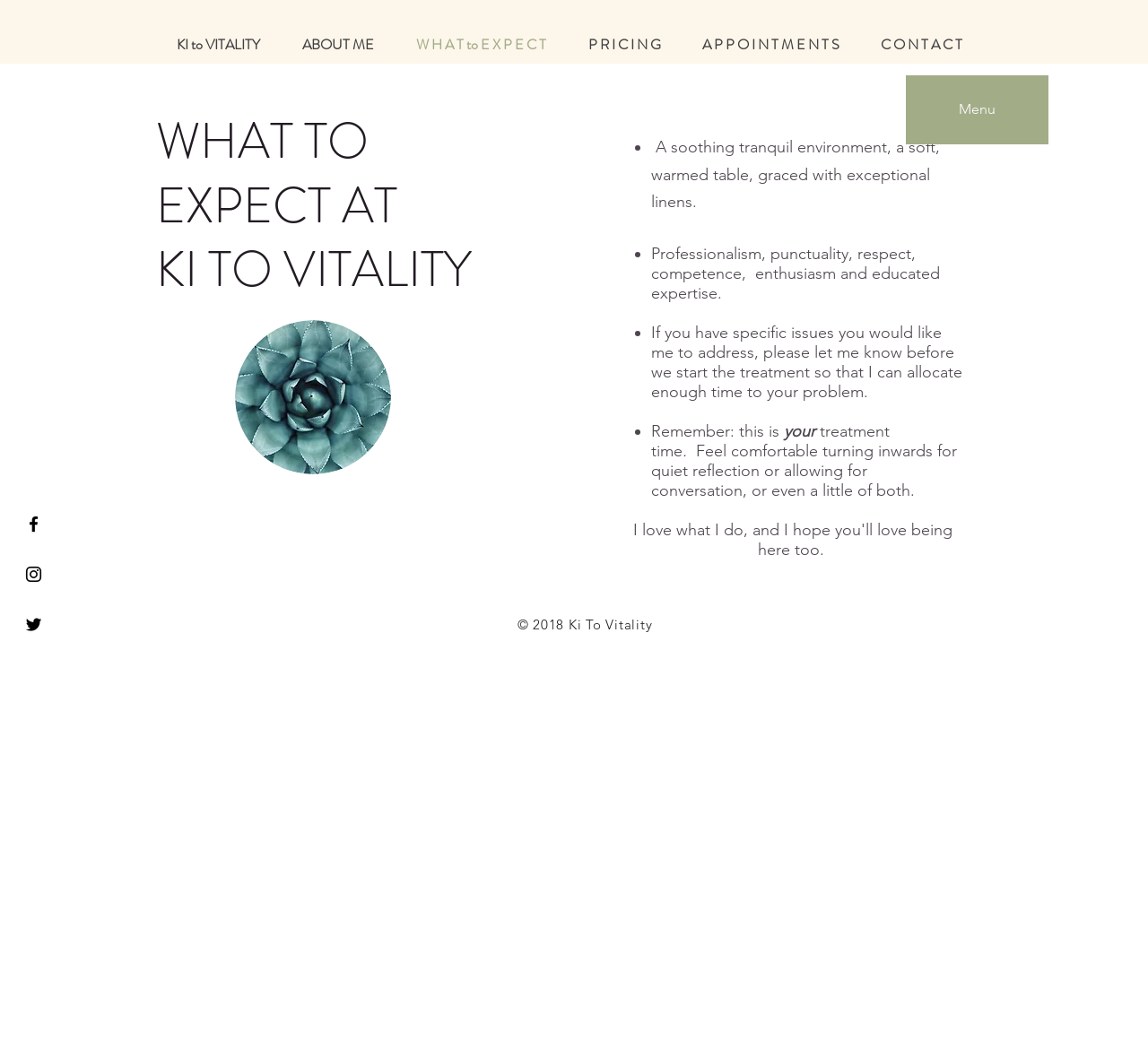Please specify the bounding box coordinates of the clickable region necessary for completing the following instruction: "Click on the 'Menu' link". The coordinates must consist of four float numbers between 0 and 1, i.e., [left, top, right, bottom].

[0.789, 0.072, 0.913, 0.138]